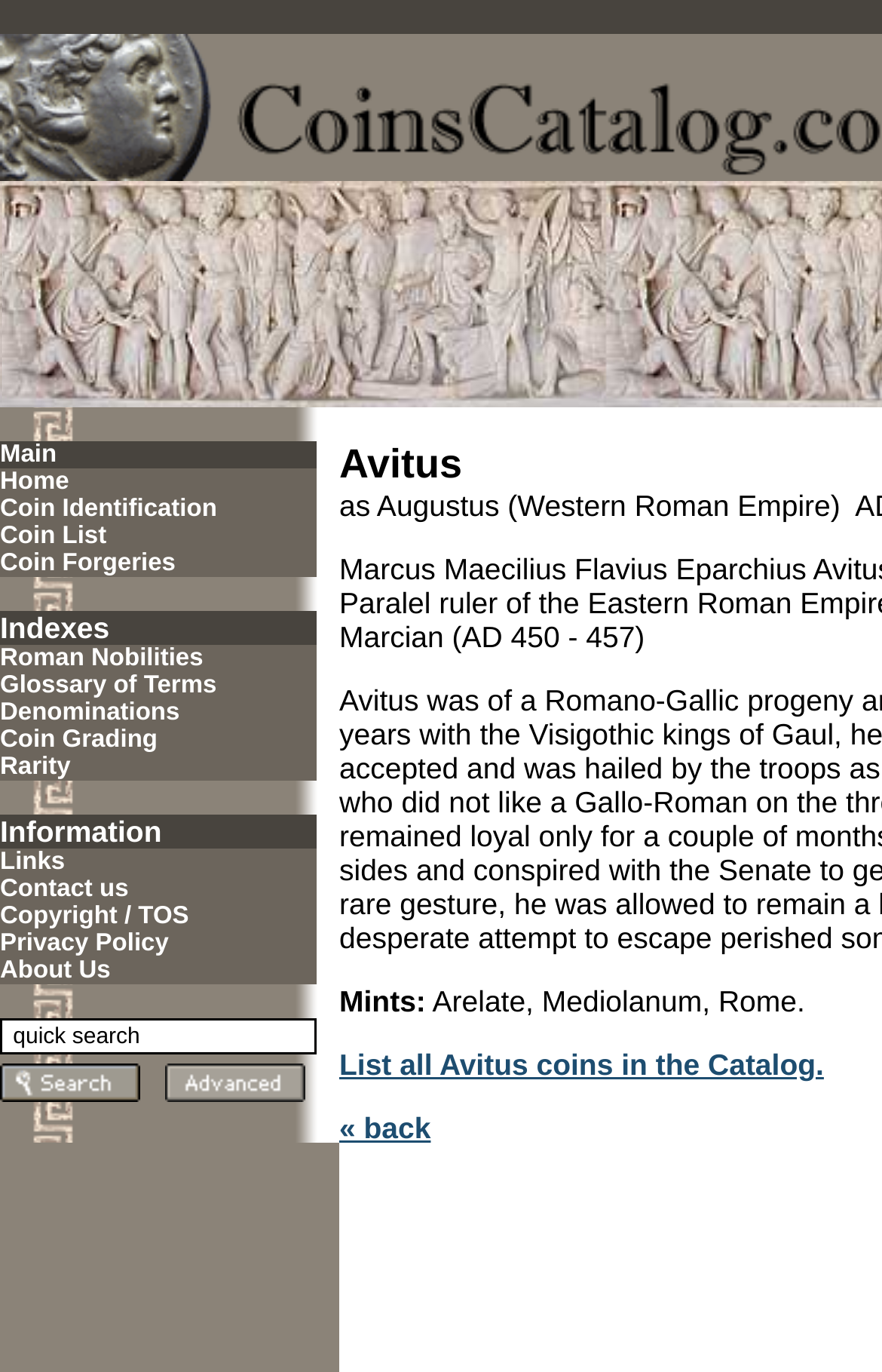Please find the bounding box for the following UI element description. Provide the coordinates in (top-left x, top-left y, bottom-right x, bottom-right y) format, with values between 0 and 1: Coin Grading

[0.0, 0.529, 0.179, 0.549]